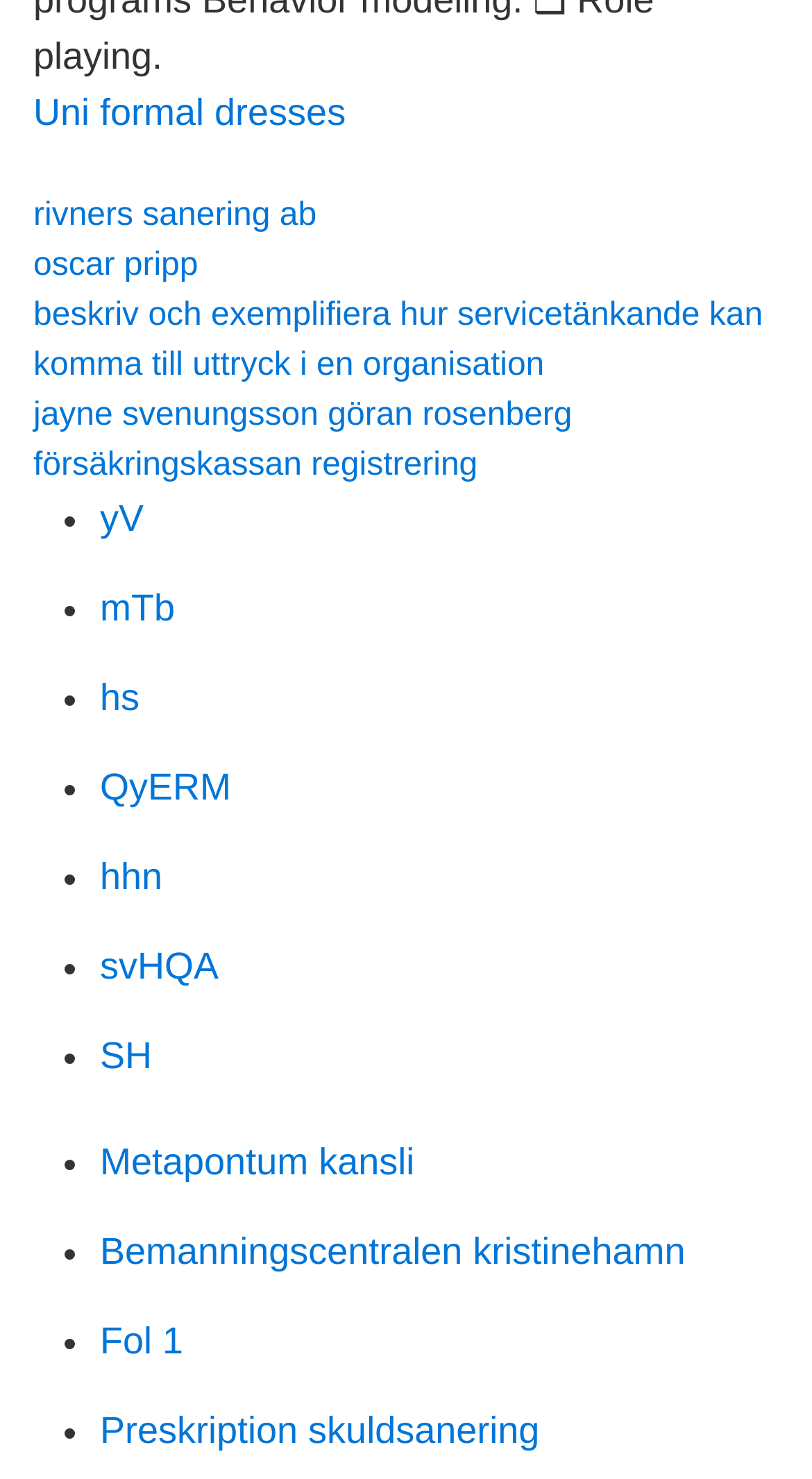Specify the bounding box coordinates for the region that must be clicked to perform the given instruction: "Check yV".

[0.123, 0.337, 0.177, 0.365]